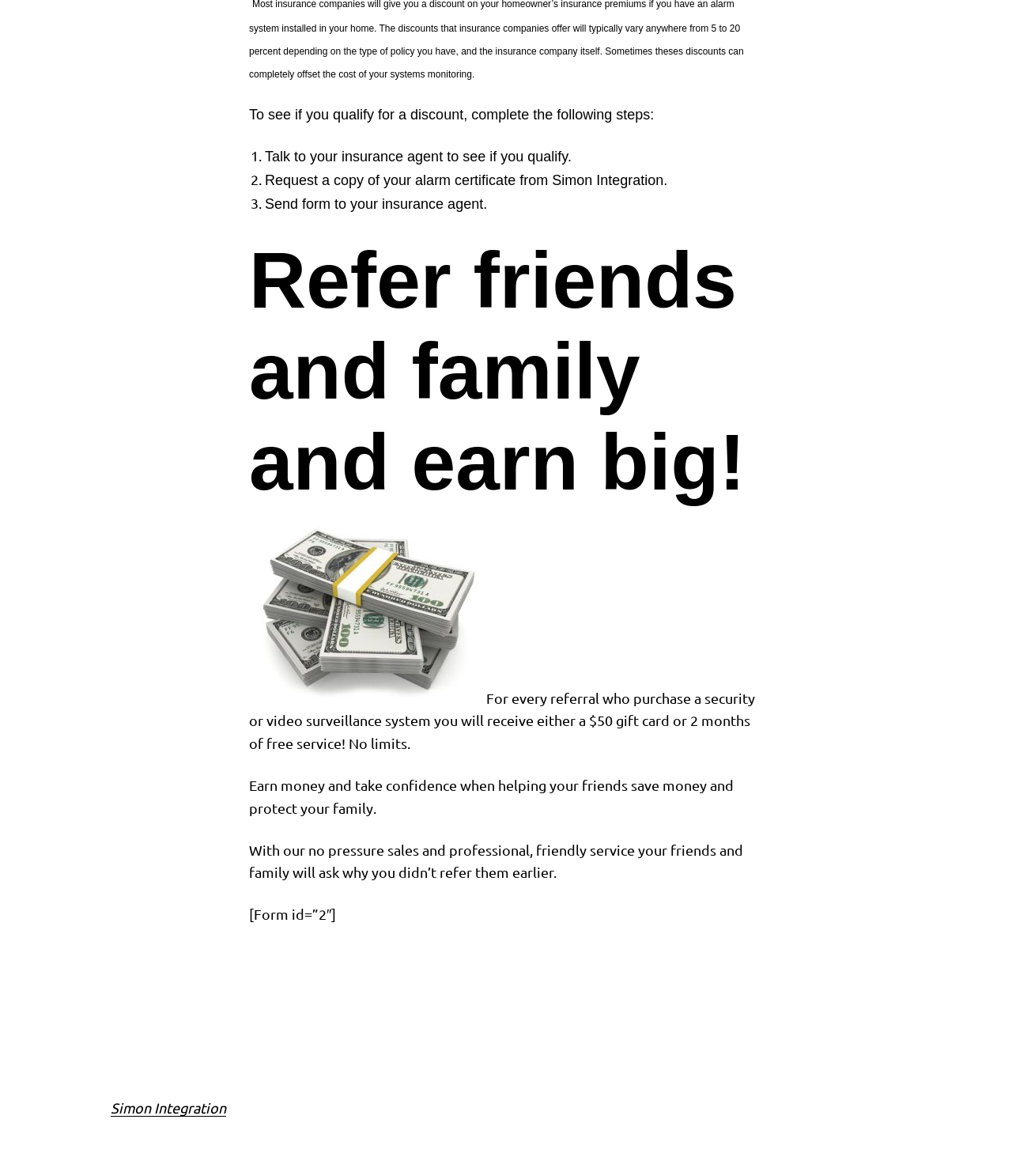What is the tone of the referral section?
Based on the image, provide a one-word or brief-phrase response.

Friendly and encouraging